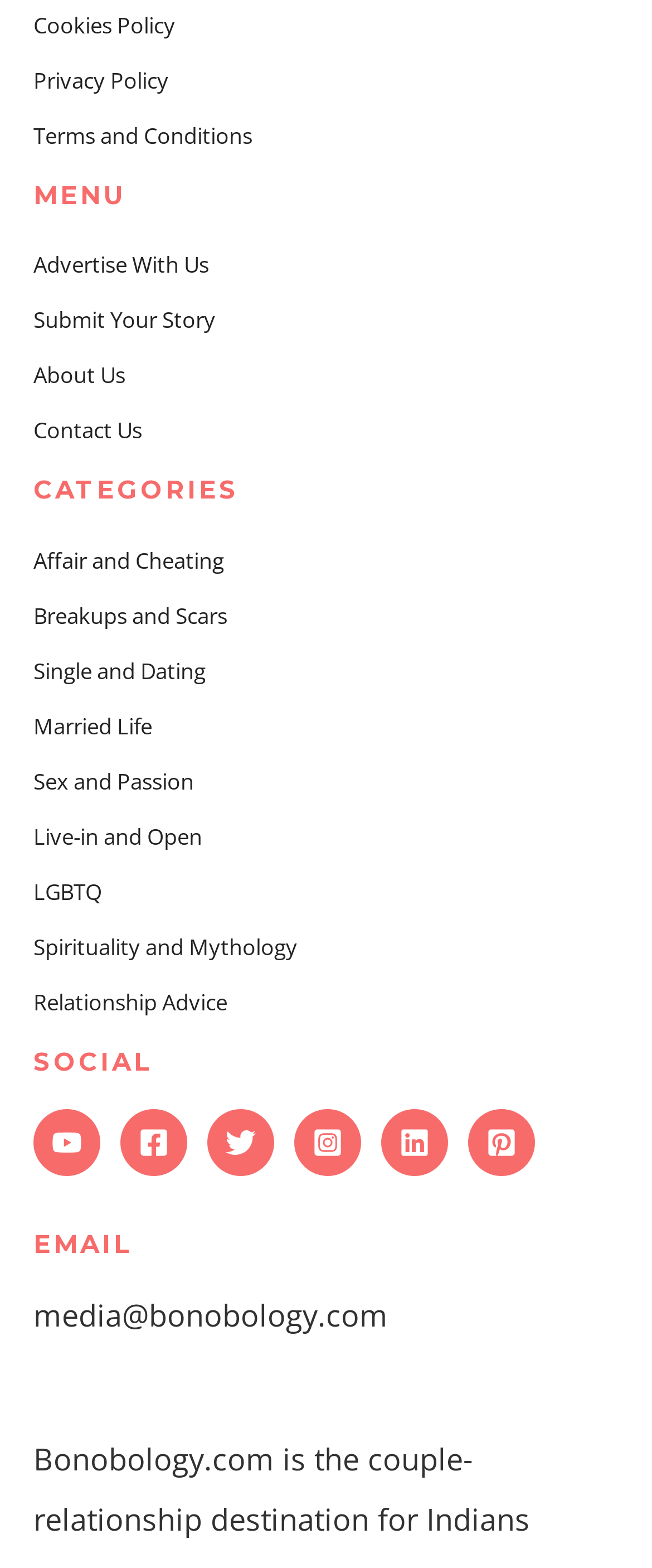Identify the bounding box for the described UI element. Provide the coordinates in (top-left x, top-left y, bottom-right x, bottom-right y) format with values ranging from 0 to 1: Relationship Advice

[0.051, 0.629, 0.349, 0.648]